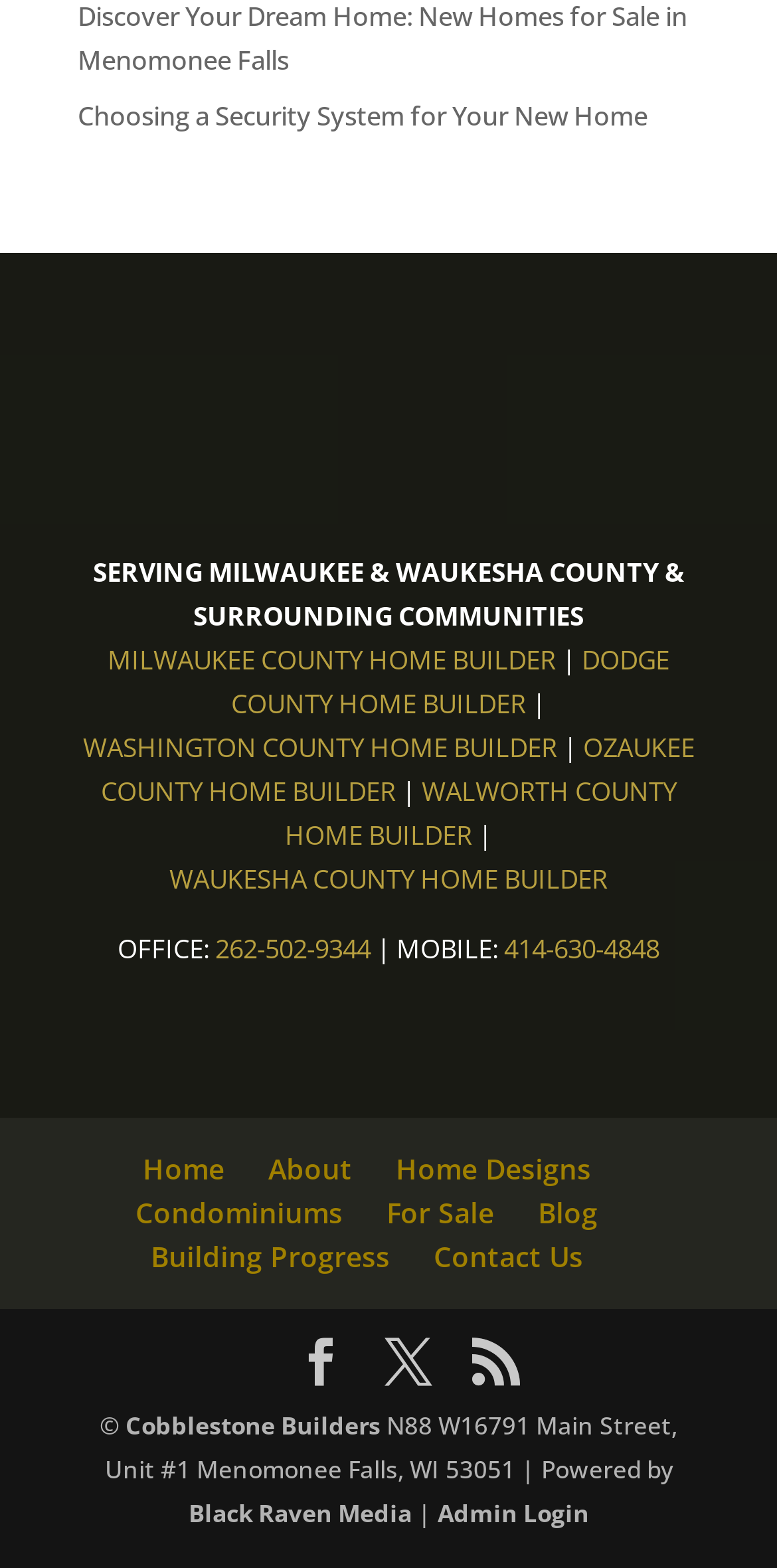Answer the question below in one word or phrase:
How many counties are served?

6